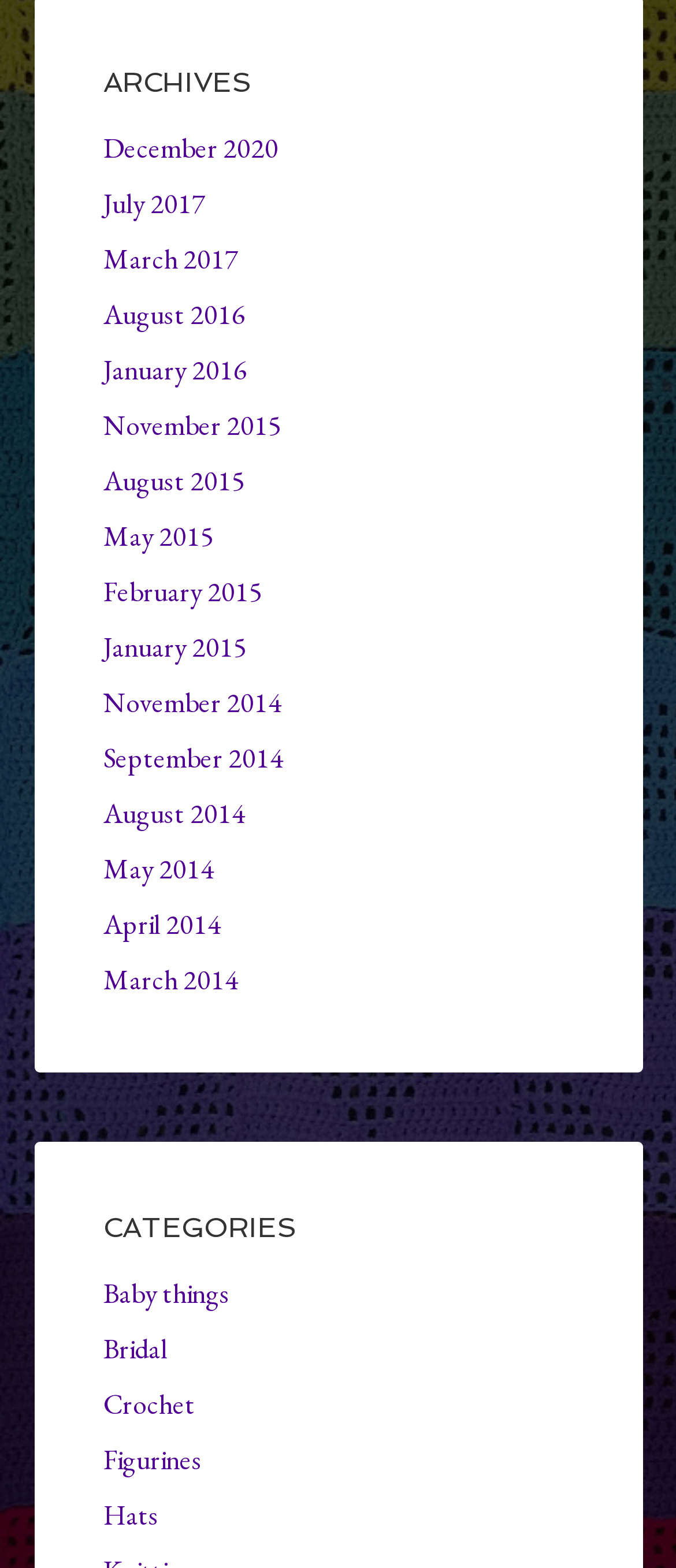Pinpoint the bounding box coordinates of the area that must be clicked to complete this instruction: "explore posts from August 2016".

[0.153, 0.189, 0.363, 0.212]